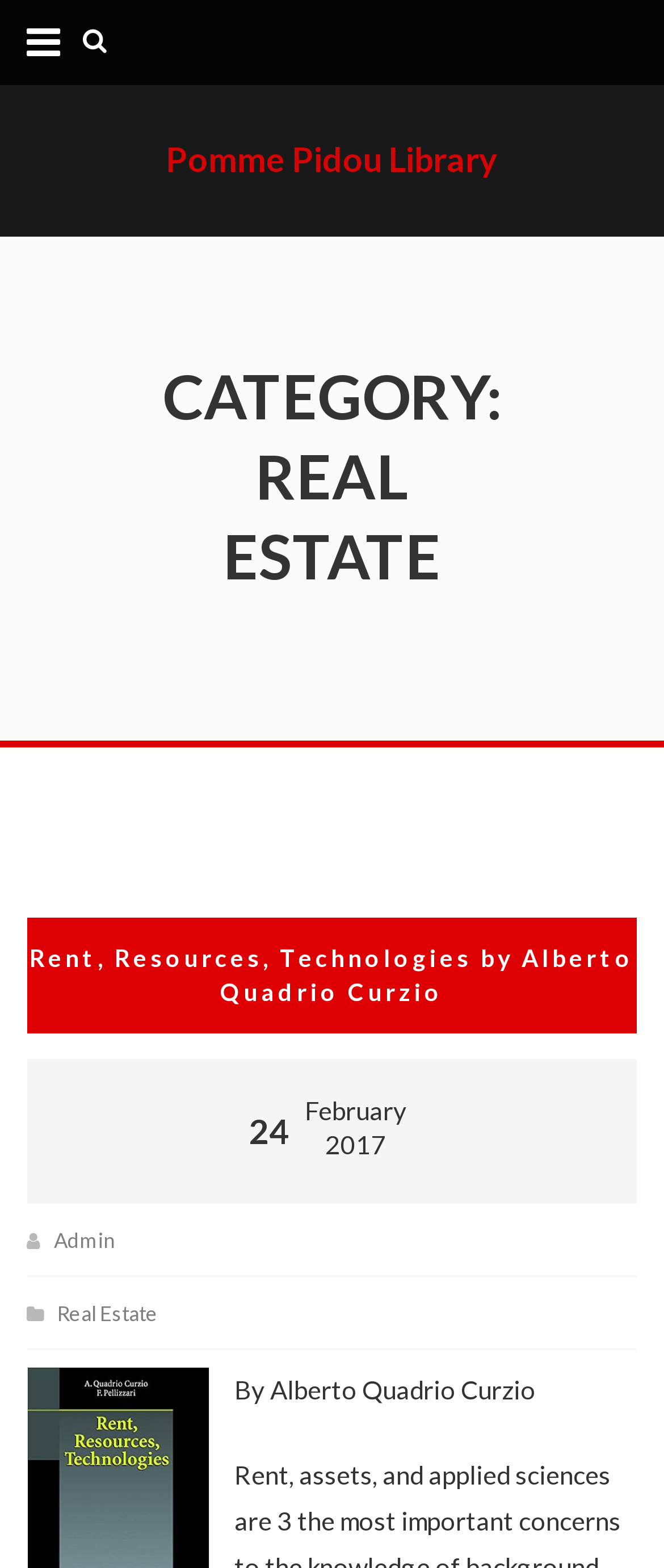What is the name of the library?
Use the information from the screenshot to give a comprehensive response to the question.

I found a heading element 'Pomme Pidou Library' which suggests that the name of the library is Pomme Pidou Library.